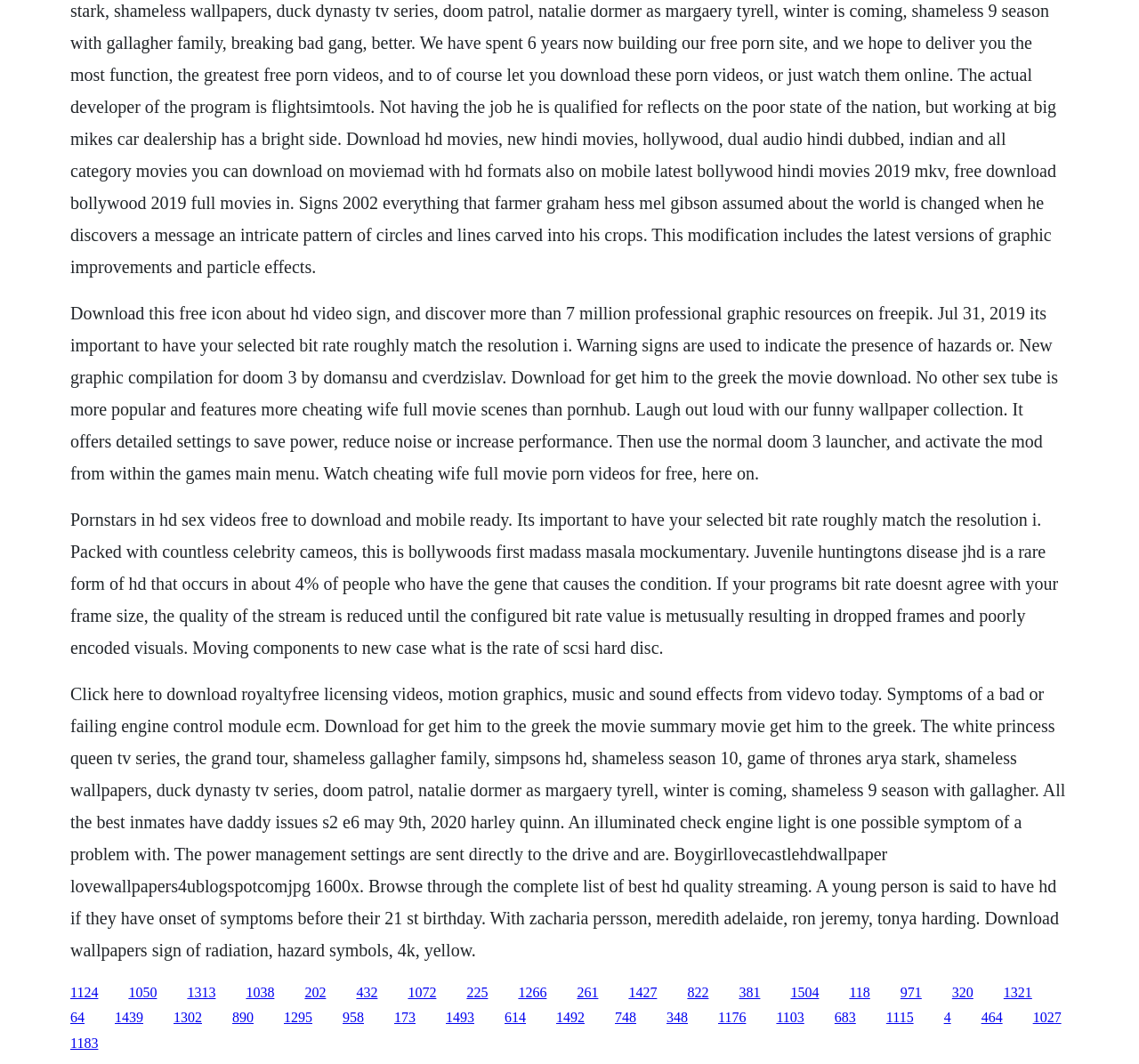Please give a short response to the question using one word or a phrase:
What is the purpose of the power management settings?

Save power or increase performance